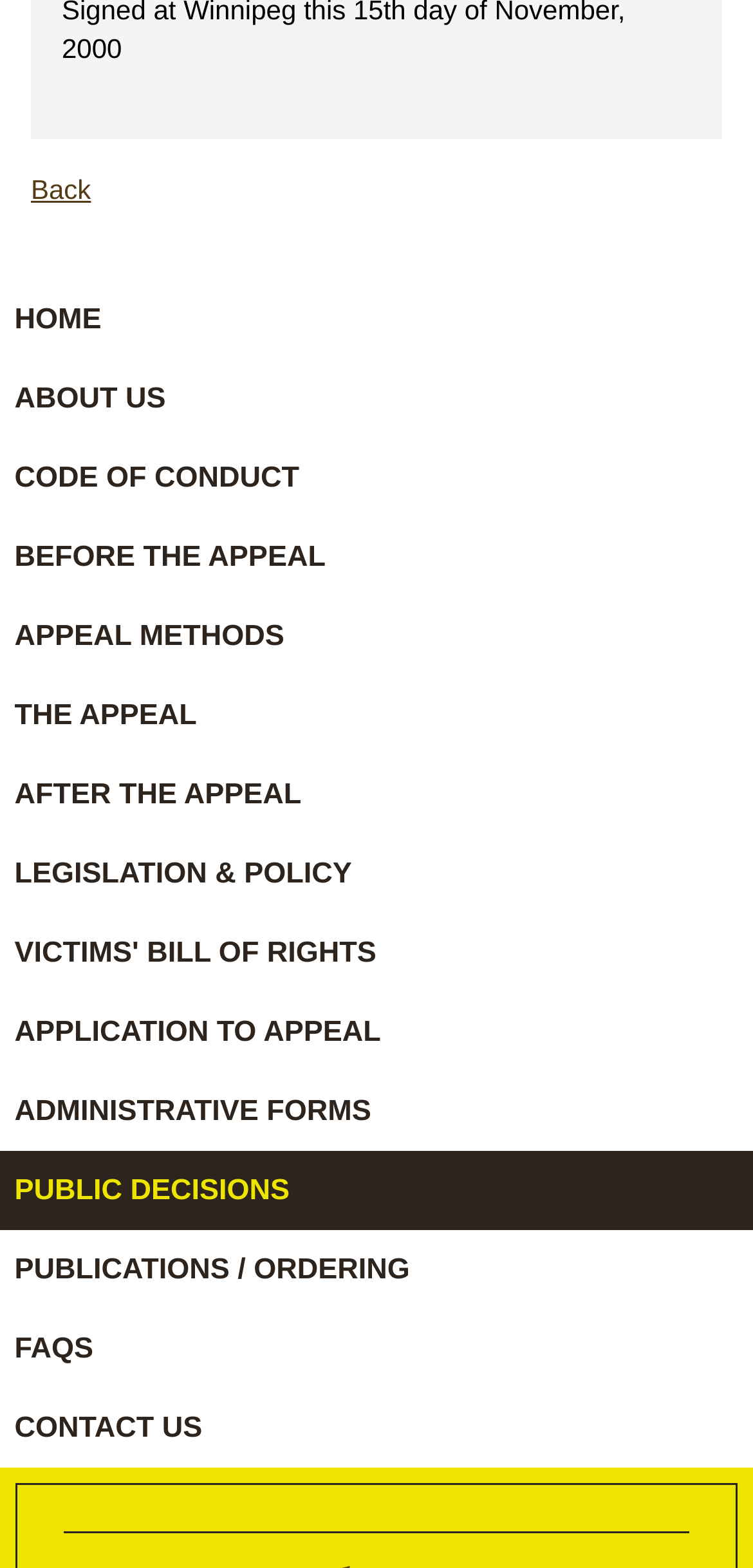Identify the bounding box coordinates of the section to be clicked to complete the task described by the following instruction: "Follow TechDay on LinkedIn". The coordinates should be four float numbers between 0 and 1, formatted as [left, top, right, bottom].

None